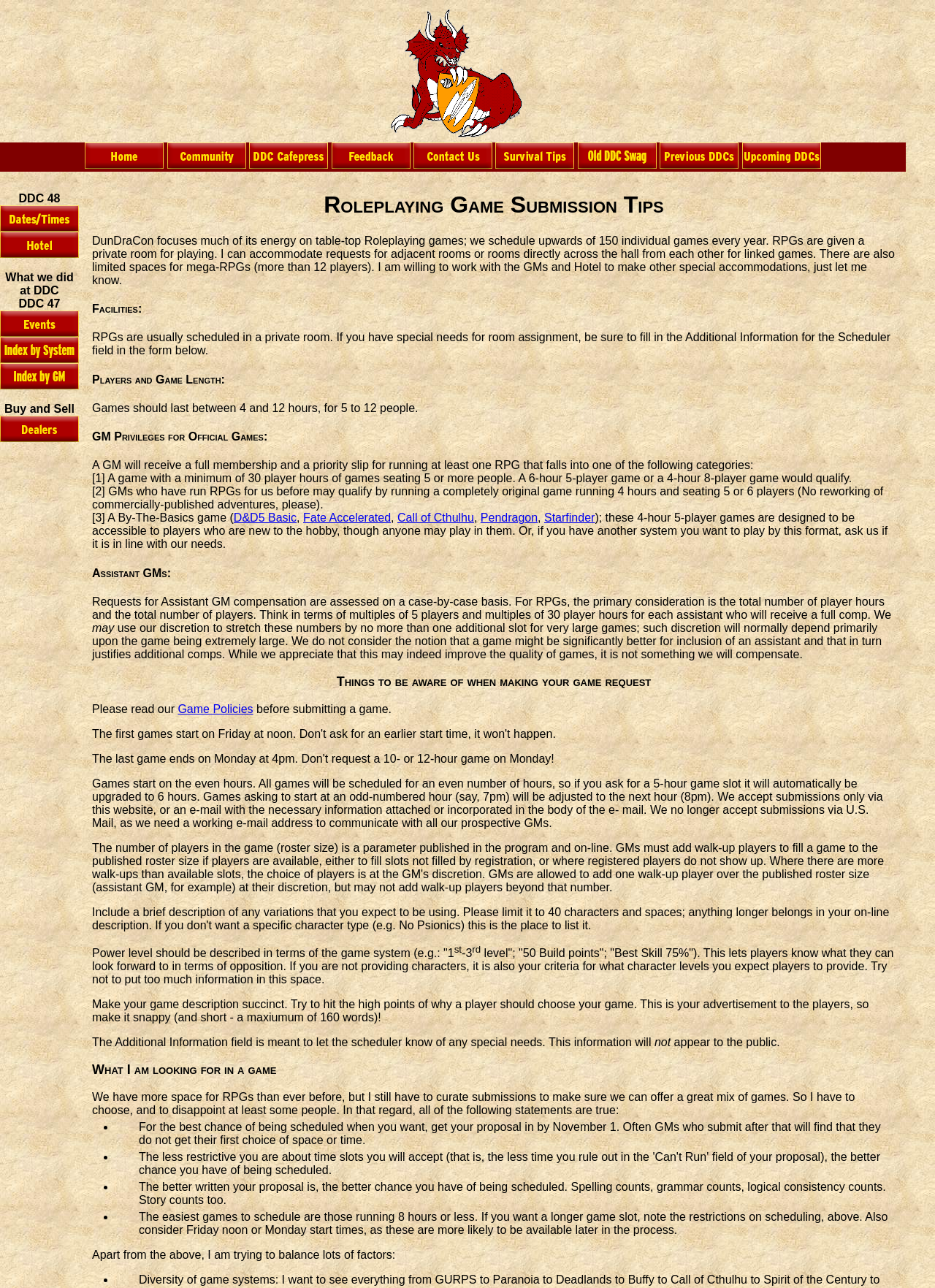What is the text of the webpage's headline?

Roleplaying Game Submission Tips